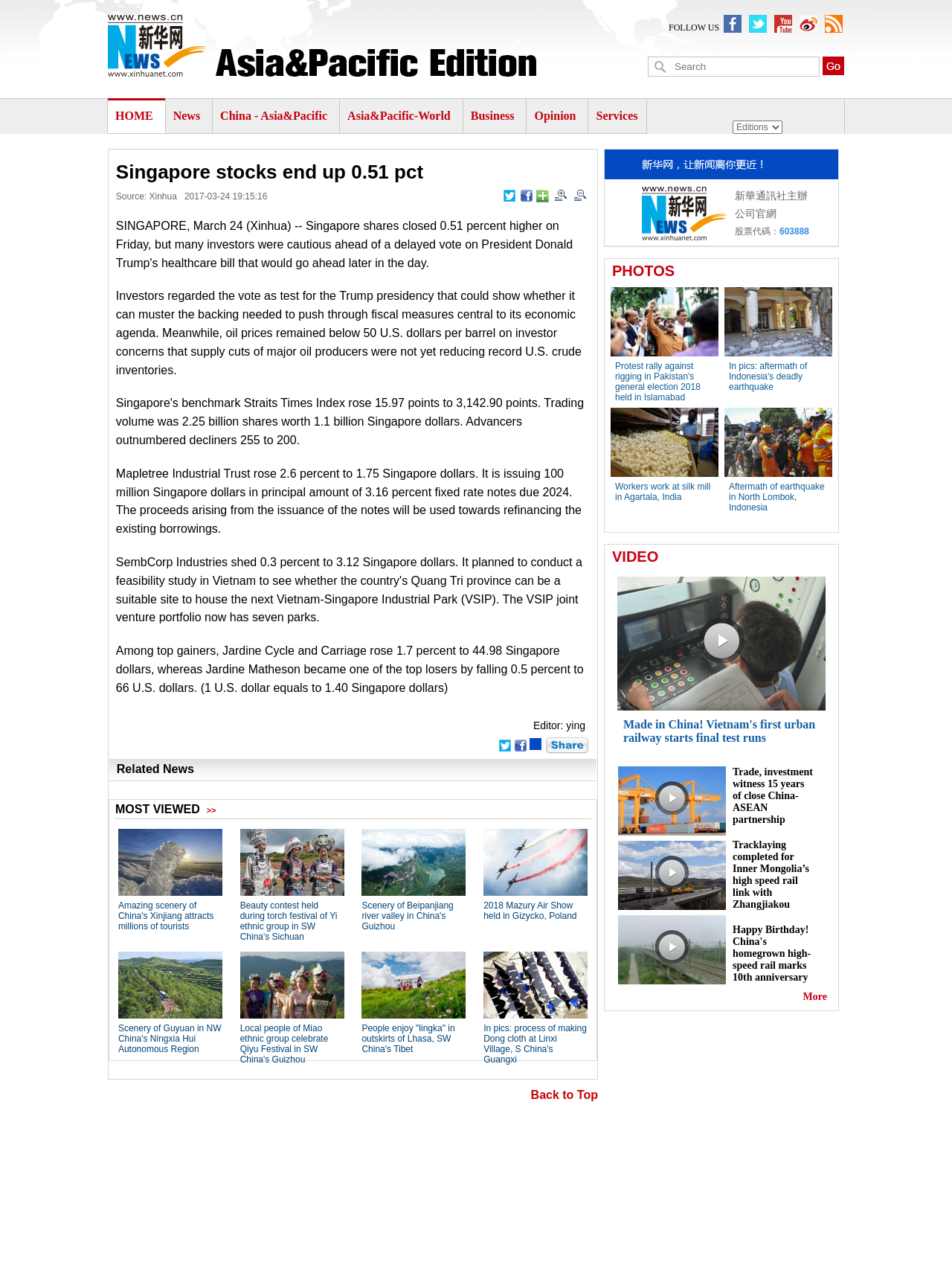Find the bounding box coordinates of the element you need to click on to perform this action: 'View business news'. The coordinates should be represented by four float values between 0 and 1, in the format [left, top, right, bottom].

[0.494, 0.086, 0.54, 0.095]